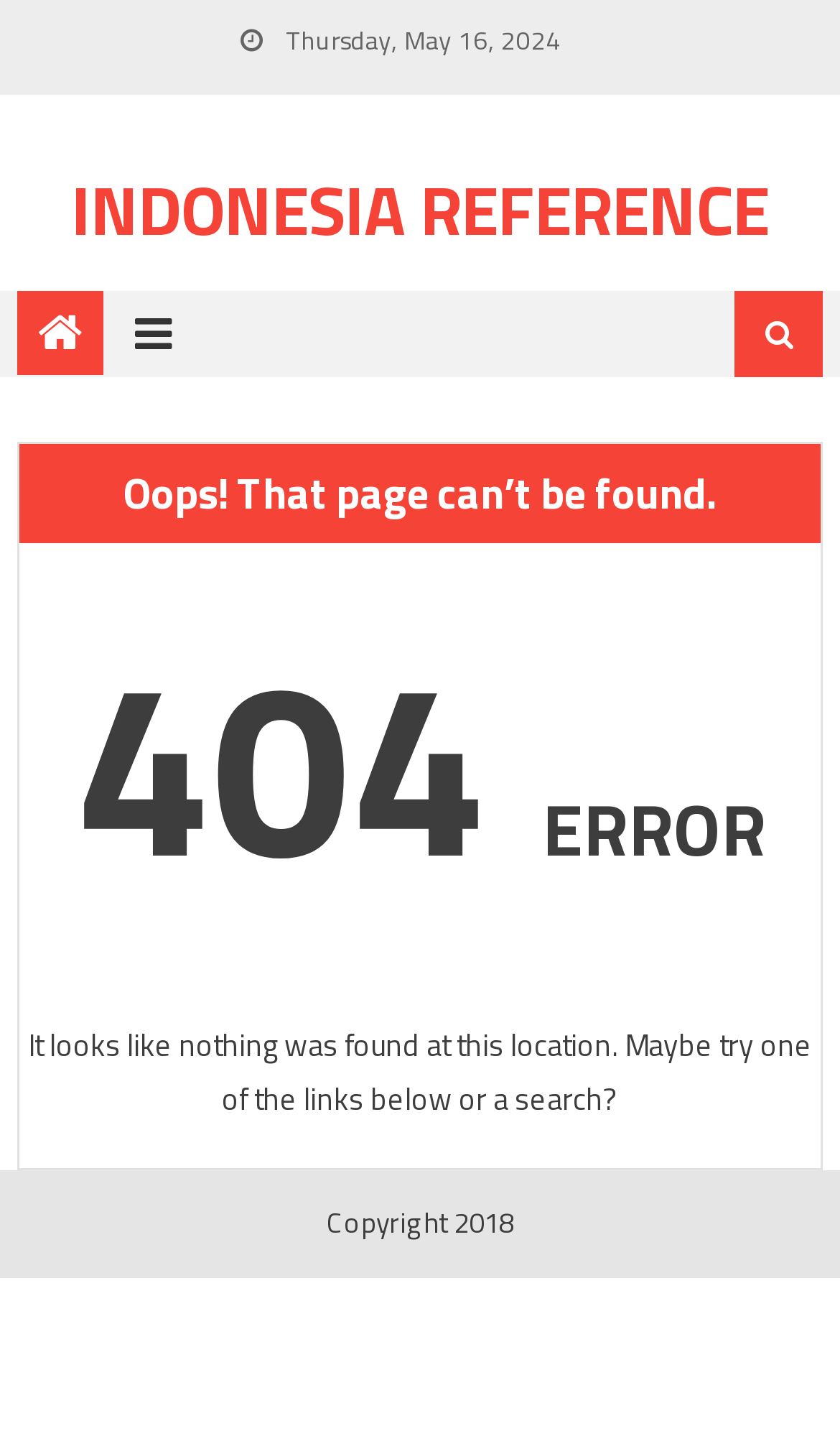Please analyze the image and give a detailed answer to the question:
What is the purpose of the webpage?

The webpage appears to be an error page, displaying a message 'Oops! That page can’t be found.' and an error code '404', indicating that the requested page was not found.